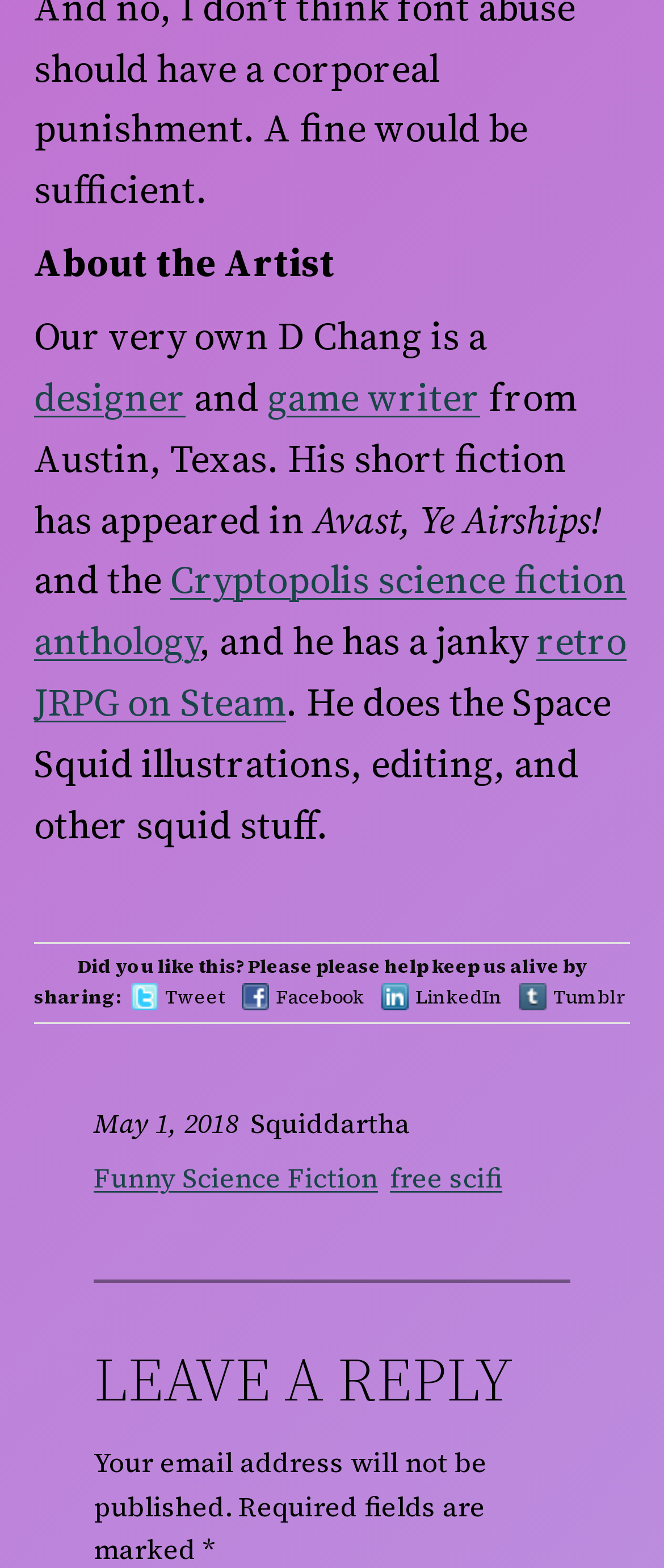When was the article published?
From the image, respond using a single word or phrase.

May 1, 2018